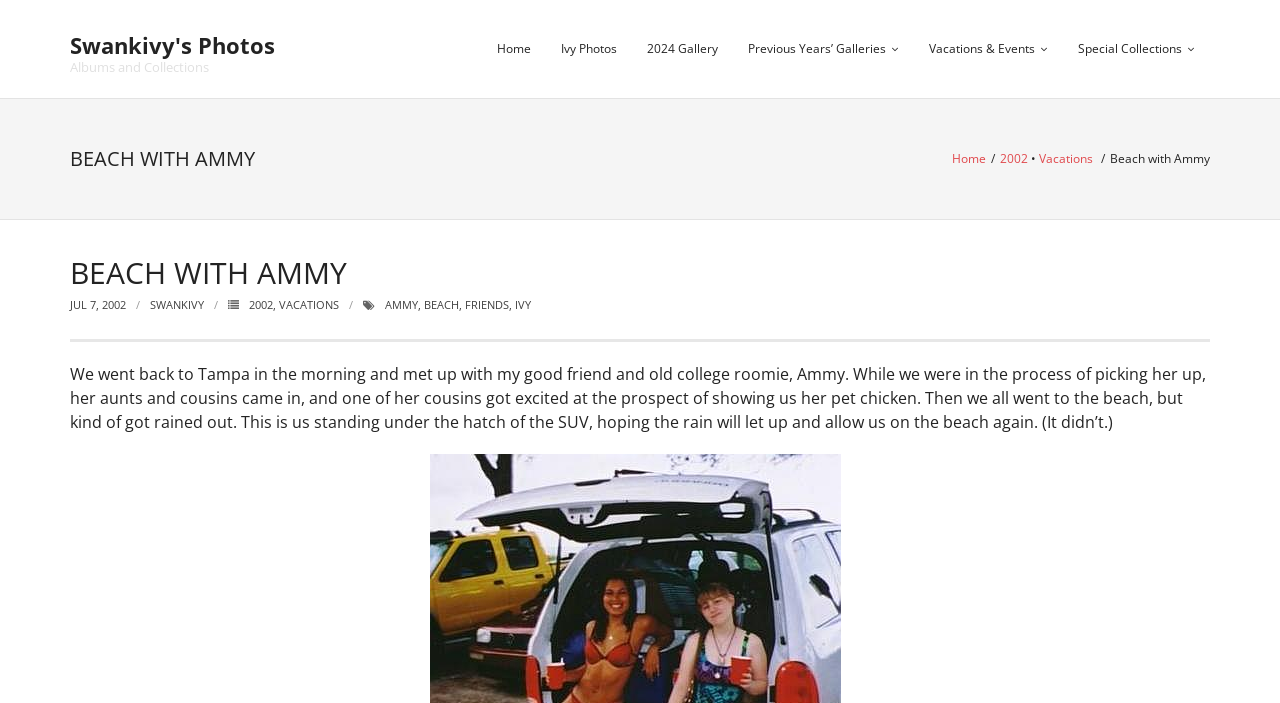Specify the bounding box coordinates of the element's region that should be clicked to achieve the following instruction: "View 2024 Gallery". The bounding box coordinates consist of four float numbers between 0 and 1, in the format [left, top, right, bottom].

[0.494, 0.0, 0.573, 0.139]